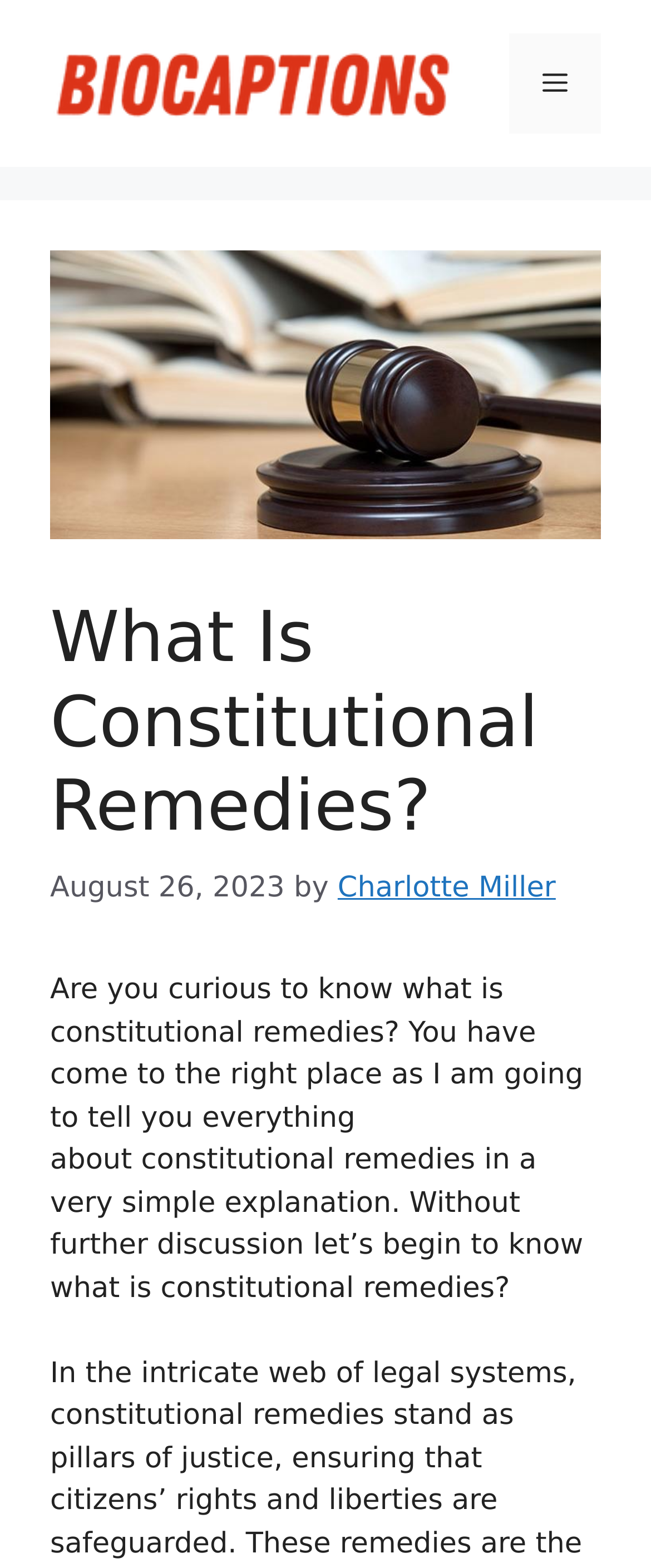What is the website's name?
Based on the screenshot, answer the question with a single word or phrase.

Biocaptions